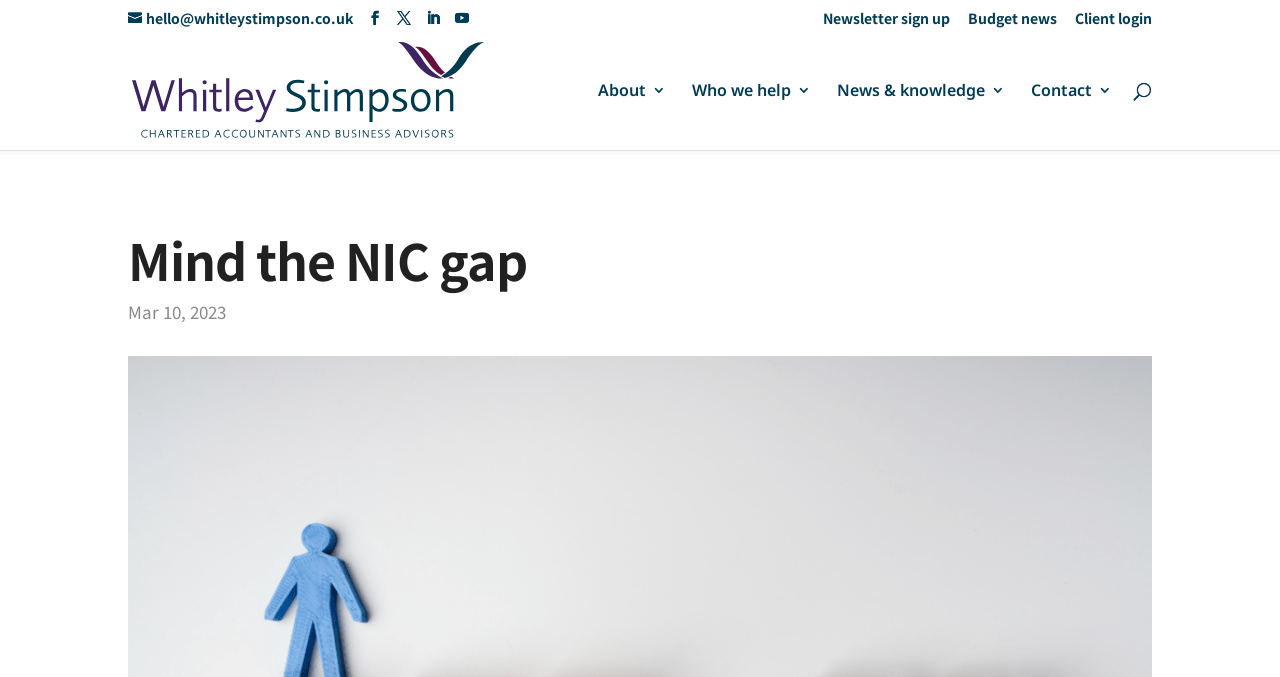Determine the bounding box coordinates of the clickable area required to perform the following instruction: "Read about who we help". The coordinates should be represented as four float numbers between 0 and 1: [left, top, right, bottom].

[0.541, 0.123, 0.634, 0.222]